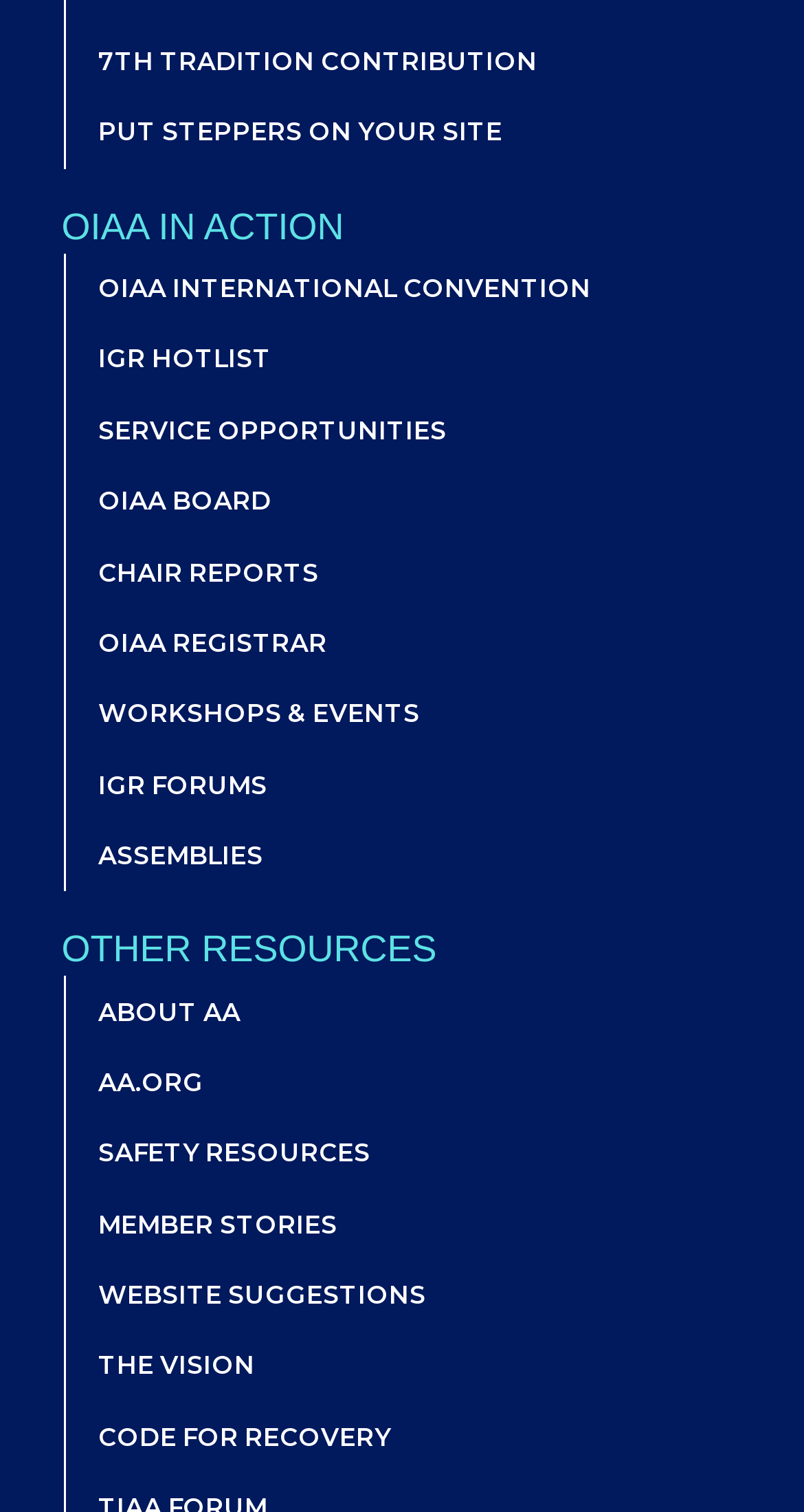Point out the bounding box coordinates of the section to click in order to follow this instruction: "explore SERVICE OPPORTUNITIES".

[0.082, 0.261, 0.947, 0.308]